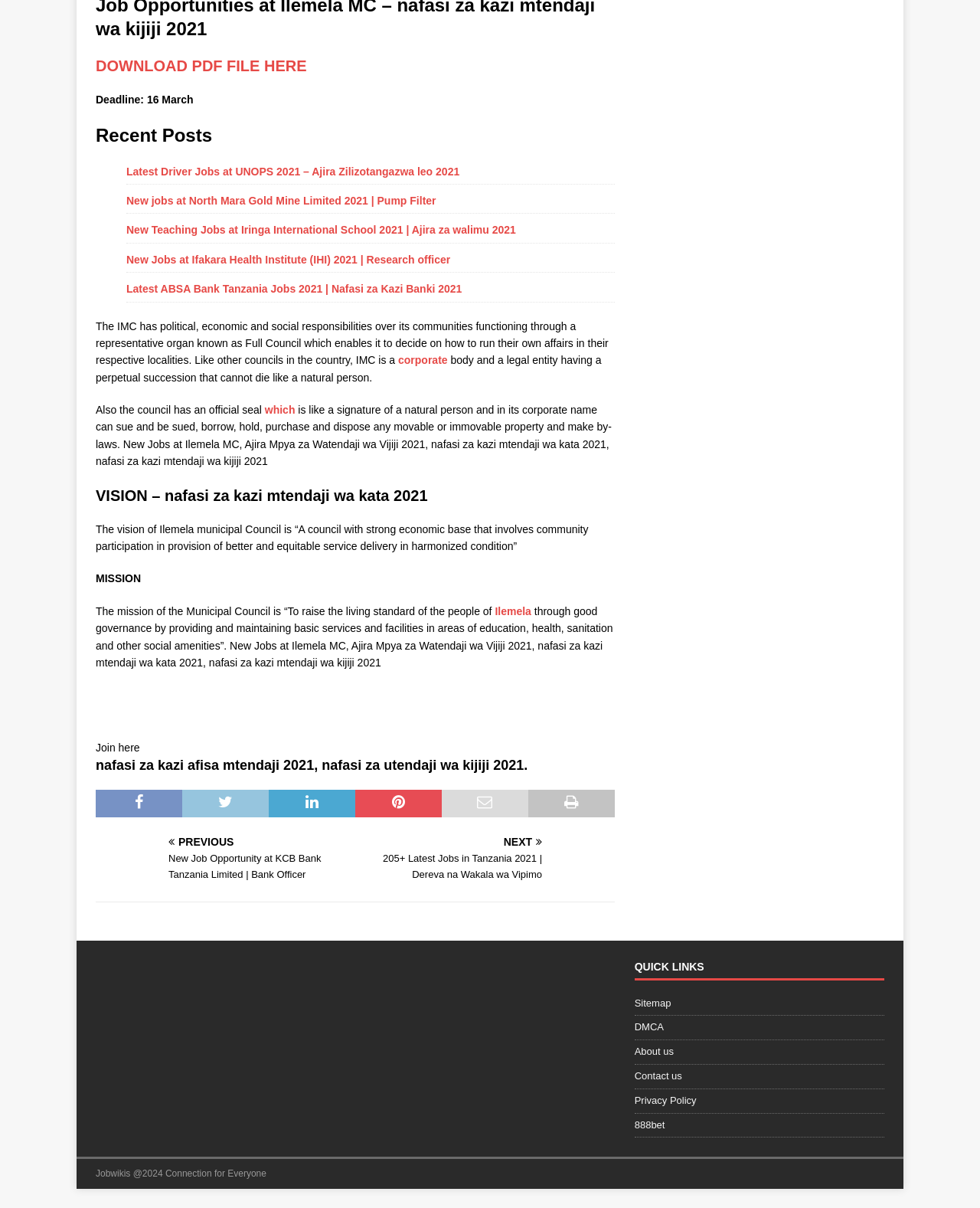Identify the bounding box of the HTML element described as: "Privacy Policy".

[0.647, 0.902, 0.902, 0.921]